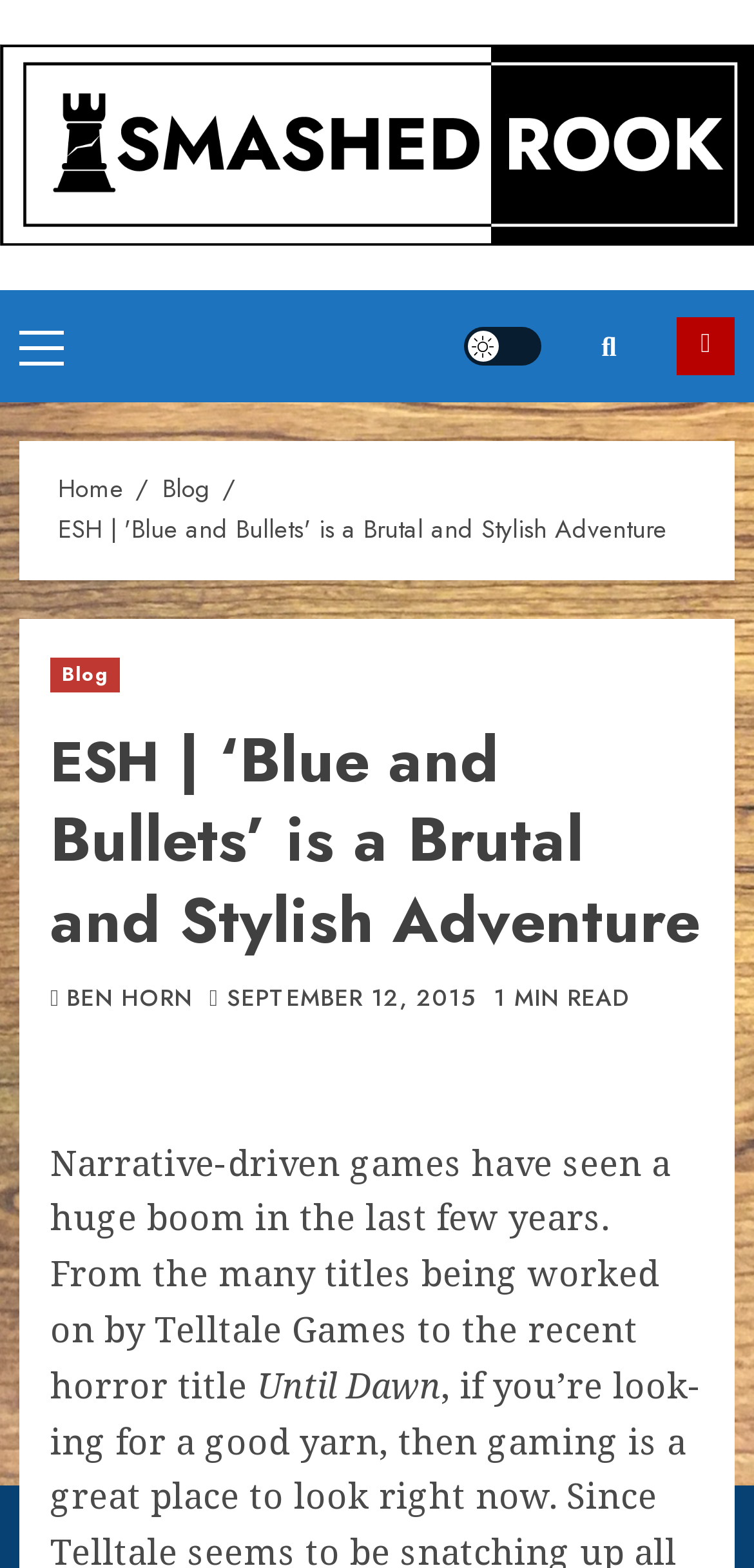Find the bounding box coordinates of the element you need to click on to perform this action: 'Read the blog post by BEN HORN'. The coordinates should be represented by four float values between 0 and 1, in the format [left, top, right, bottom].

[0.088, 0.628, 0.255, 0.649]